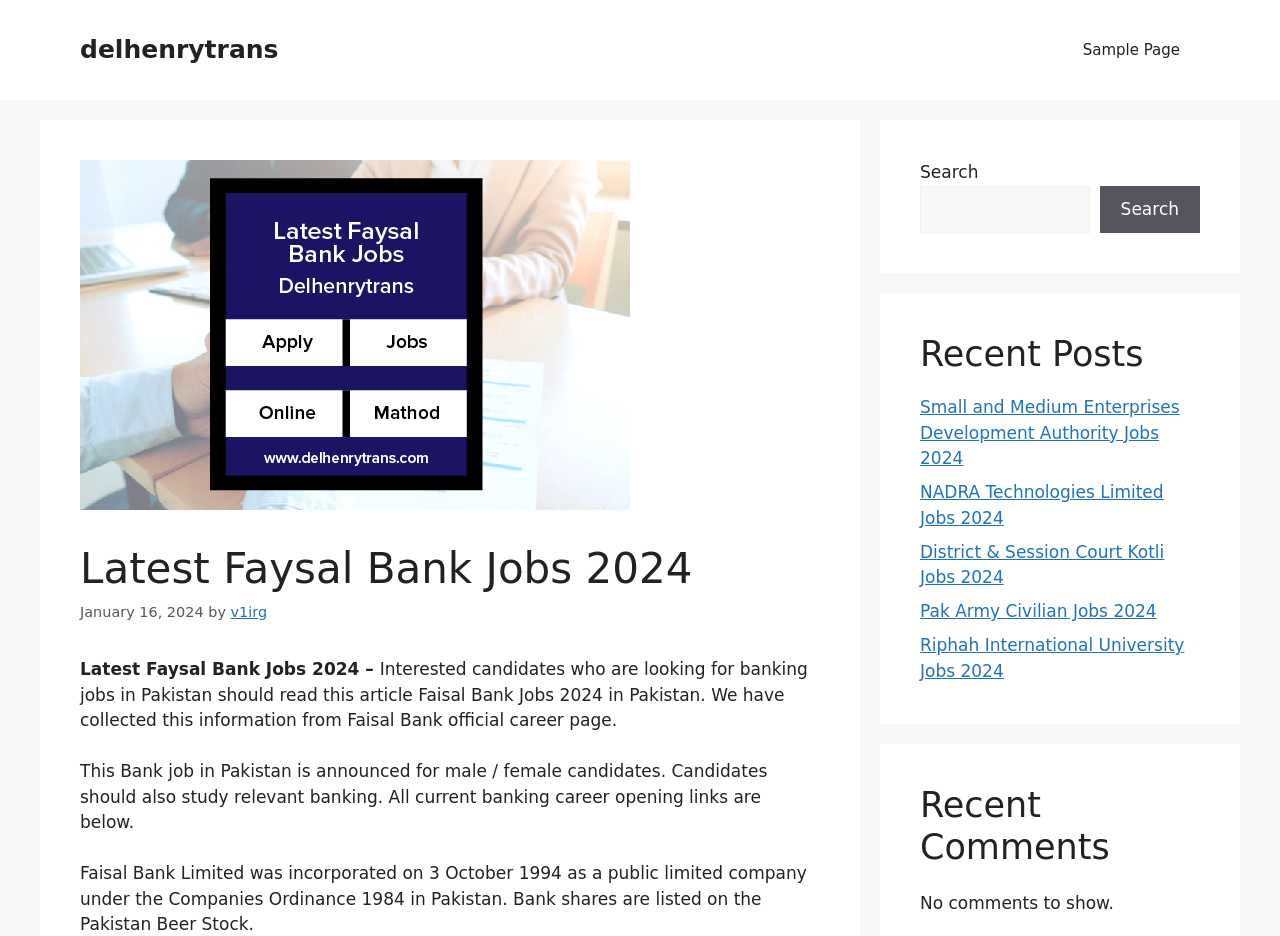Please identify the primary heading on the webpage and return its text.

Latest Faysal Bank Jobs 2024